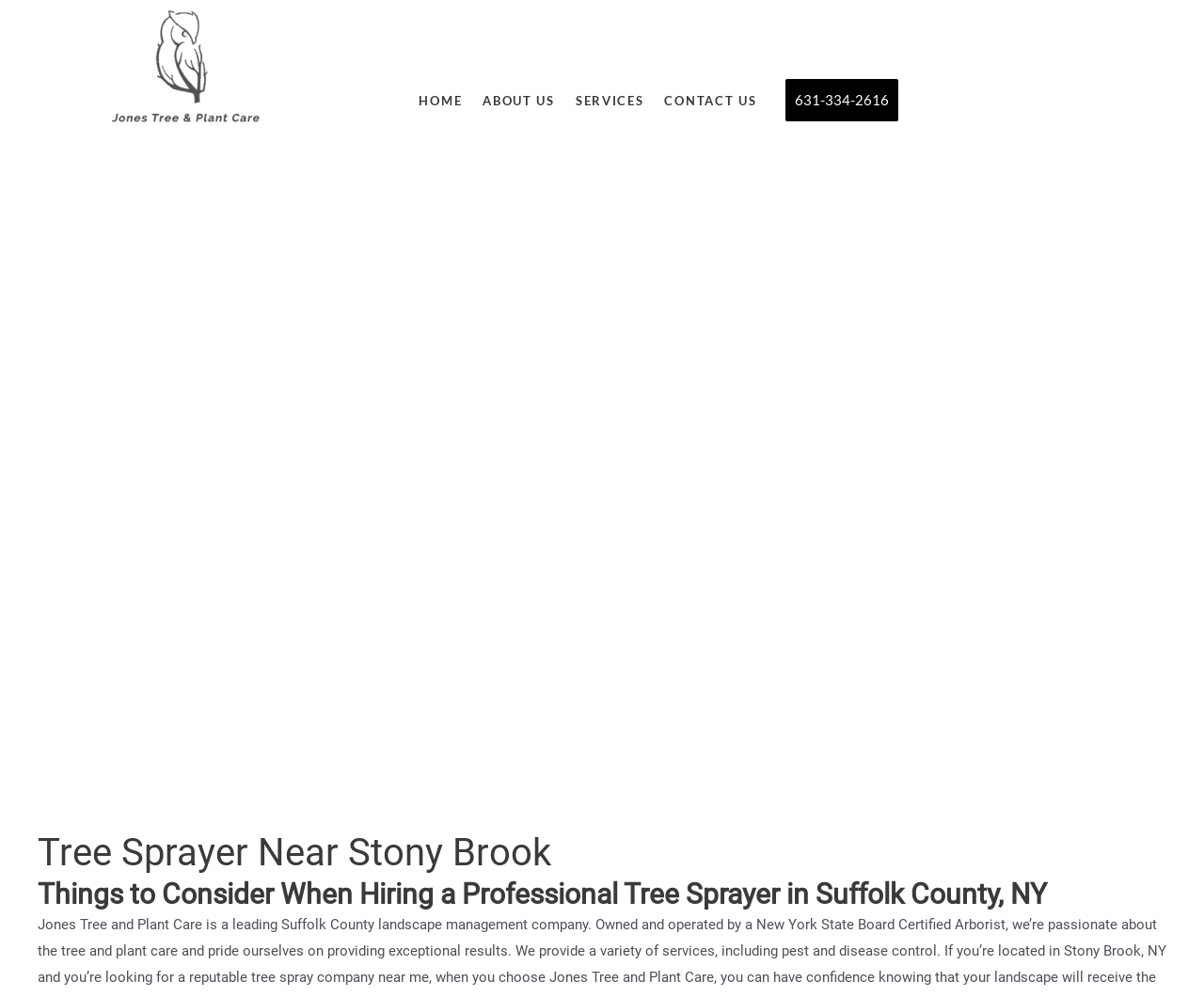Find and provide the bounding box coordinates for the UI element described here: "About Us". The coordinates should be given as four float numbers between 0 and 1: [left, top, right, bottom].

[0.393, 0.079, 0.469, 0.123]